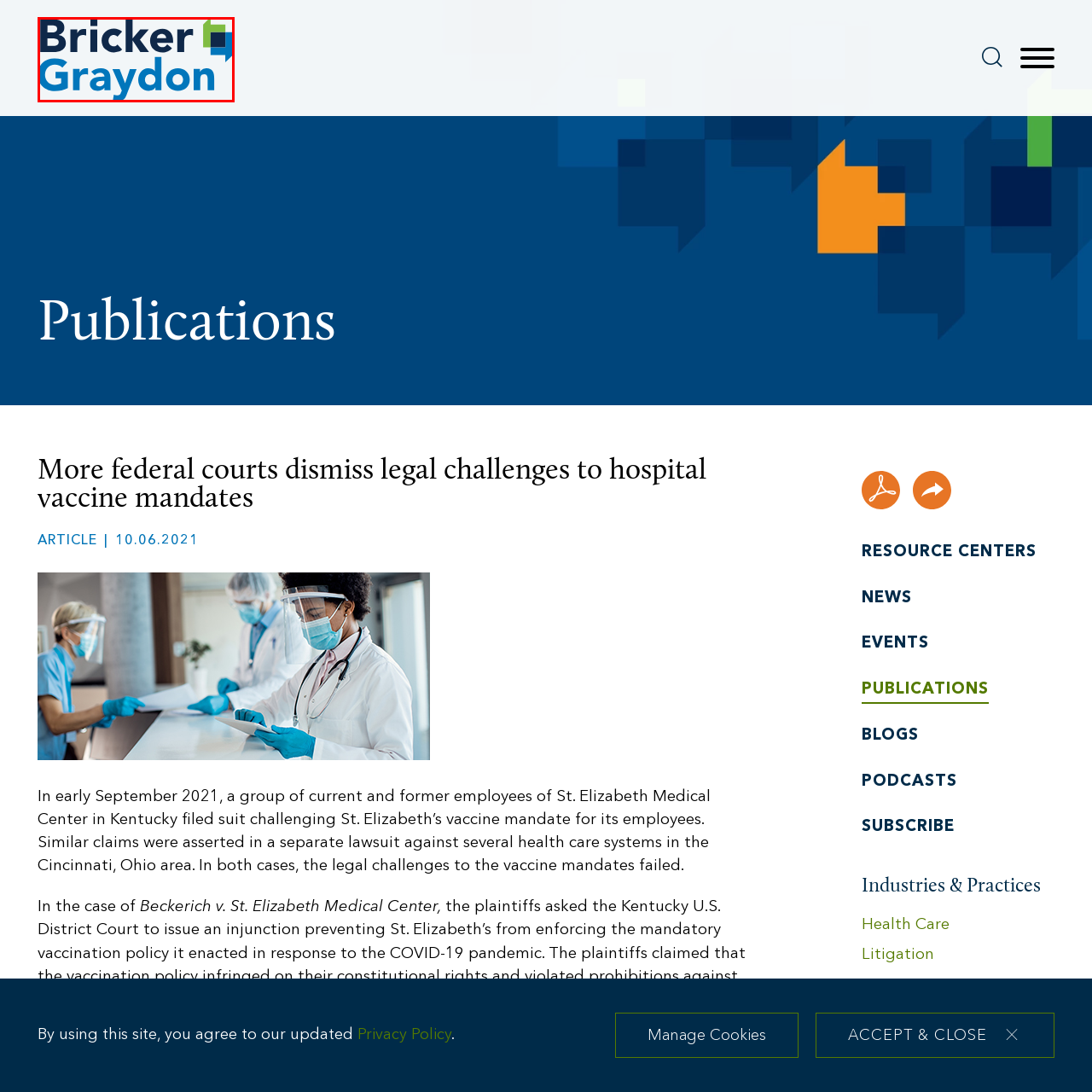What color is the font of 'Bricker'?
Consider the details within the red bounding box and provide a thorough answer to the question.

The caption states that 'Bricker' is in a bold, dark font, which implies that the font color of 'Bricker' is dark.